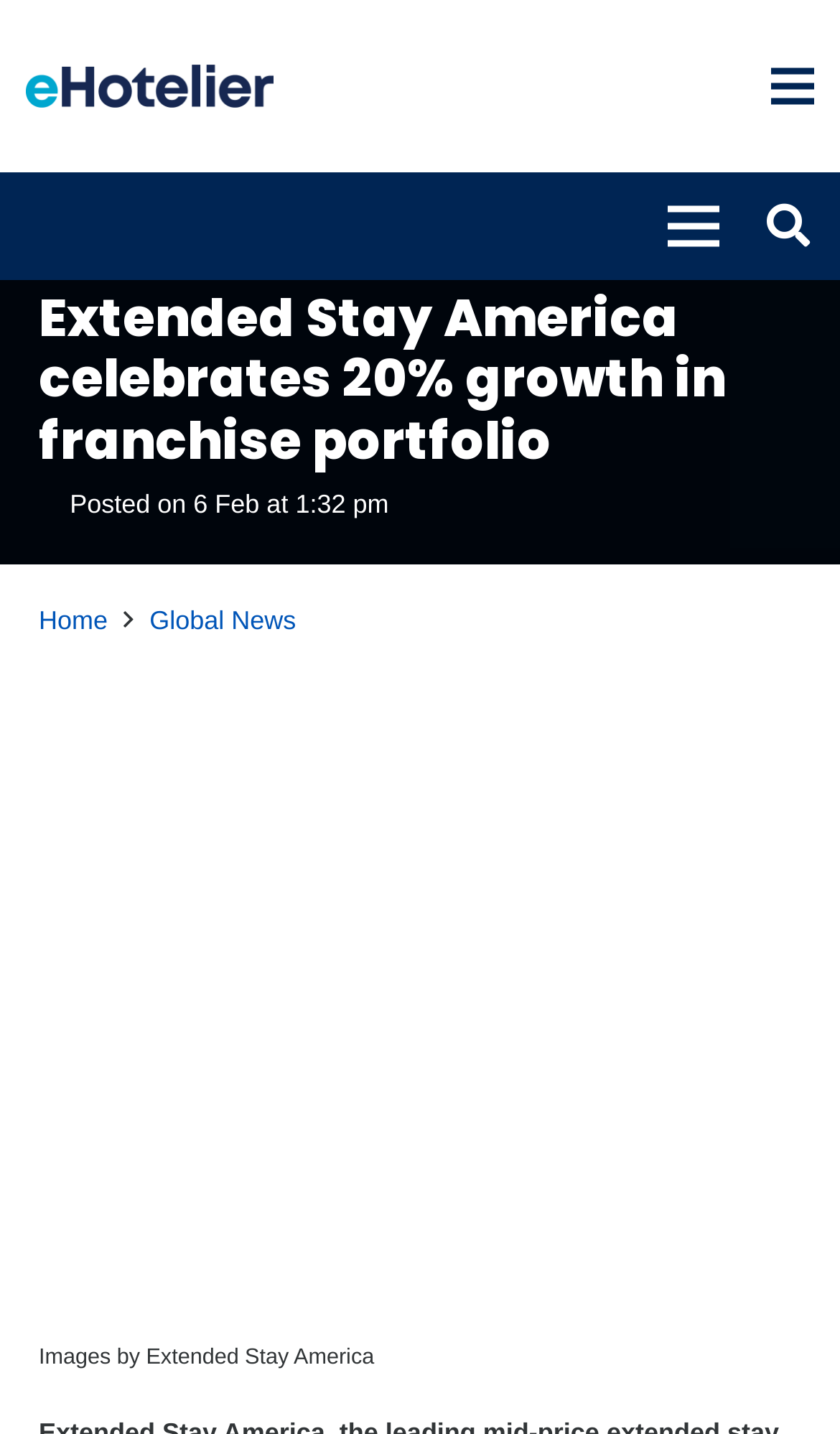Please identify the bounding box coordinates of the clickable element to fulfill the following instruction: "Read the global news". The coordinates should be four float numbers between 0 and 1, i.e., [left, top, right, bottom].

[0.046, 0.159, 0.259, 0.192]